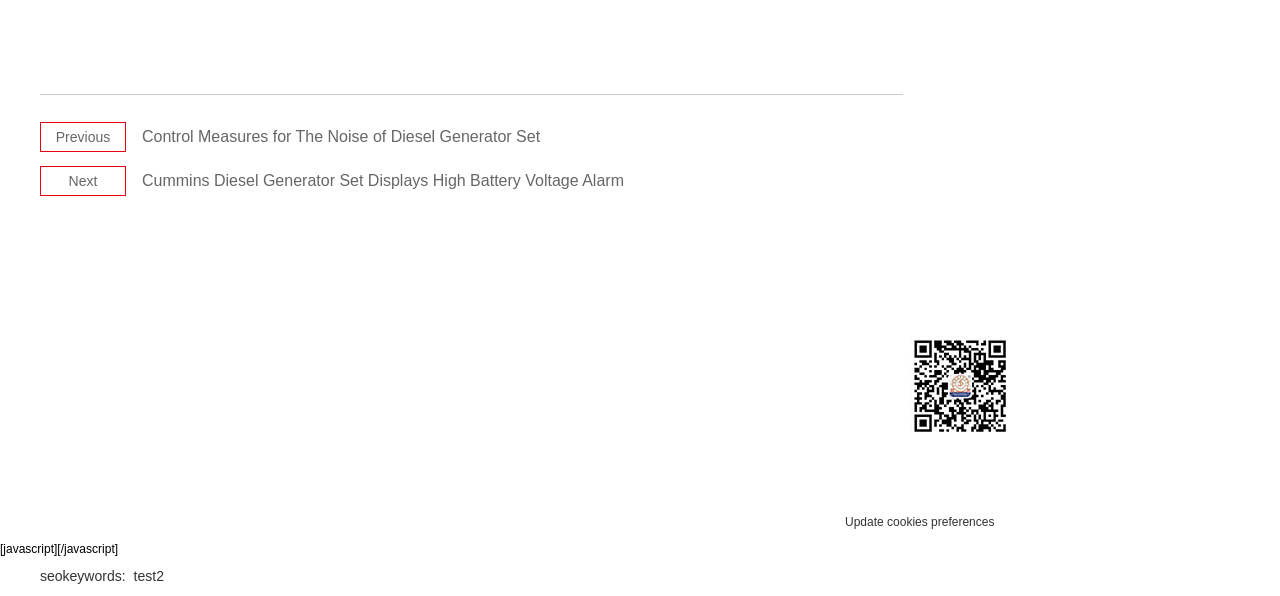Respond to the following query with just one word or a short phrase: 
How many social media links are there?

6